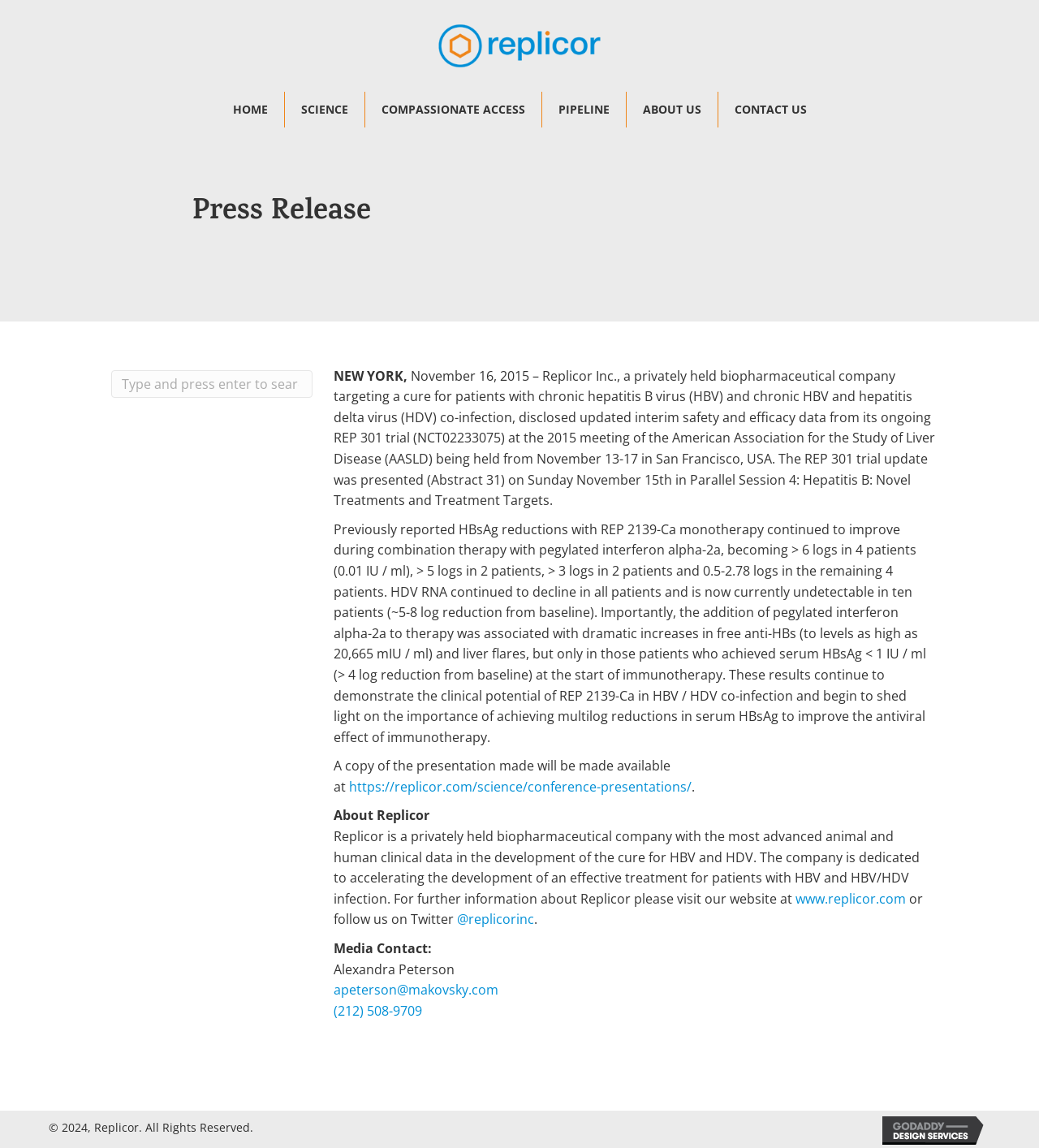Locate the bounding box of the UI element with the following description: "(212) 508-9709".

[0.321, 0.873, 0.407, 0.888]